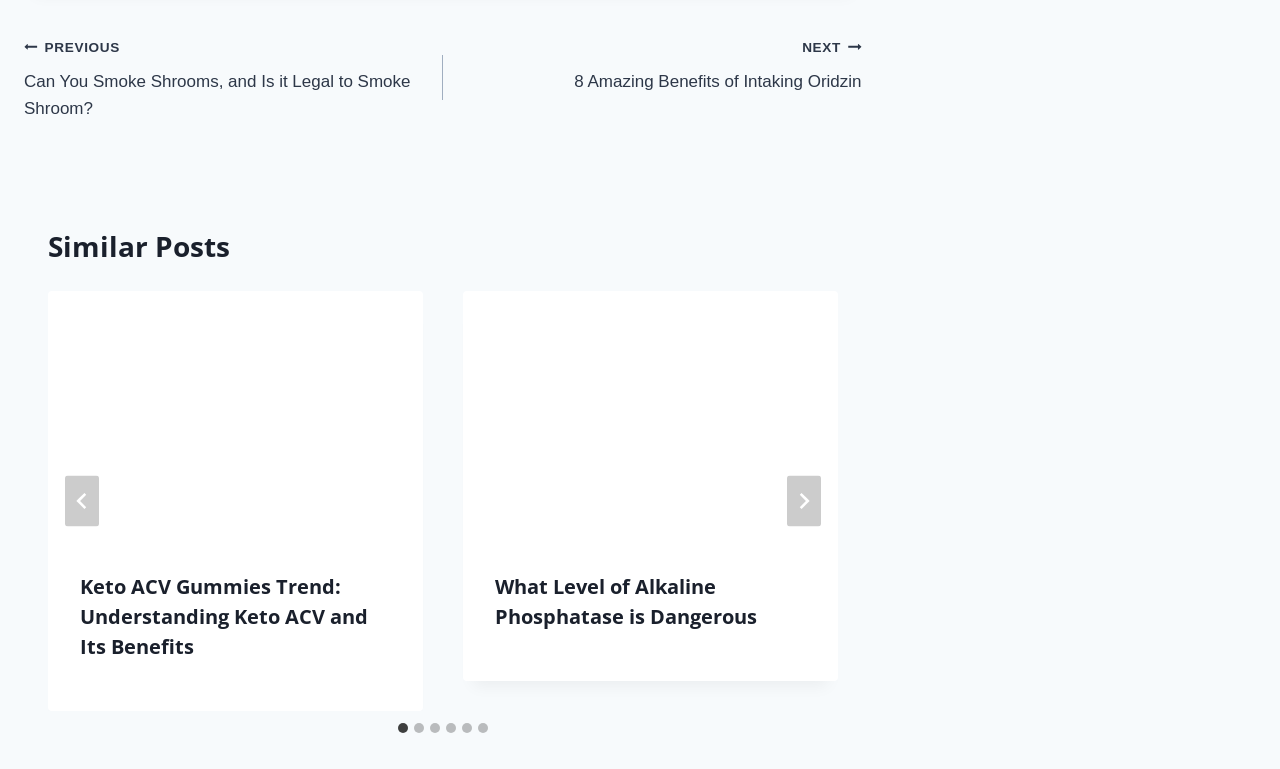Identify the bounding box coordinates of the section to be clicked to complete the task described by the following instruction: "Go to previous post". The coordinates should be four float numbers between 0 and 1, formatted as [left, top, right, bottom].

[0.019, 0.042, 0.346, 0.159]